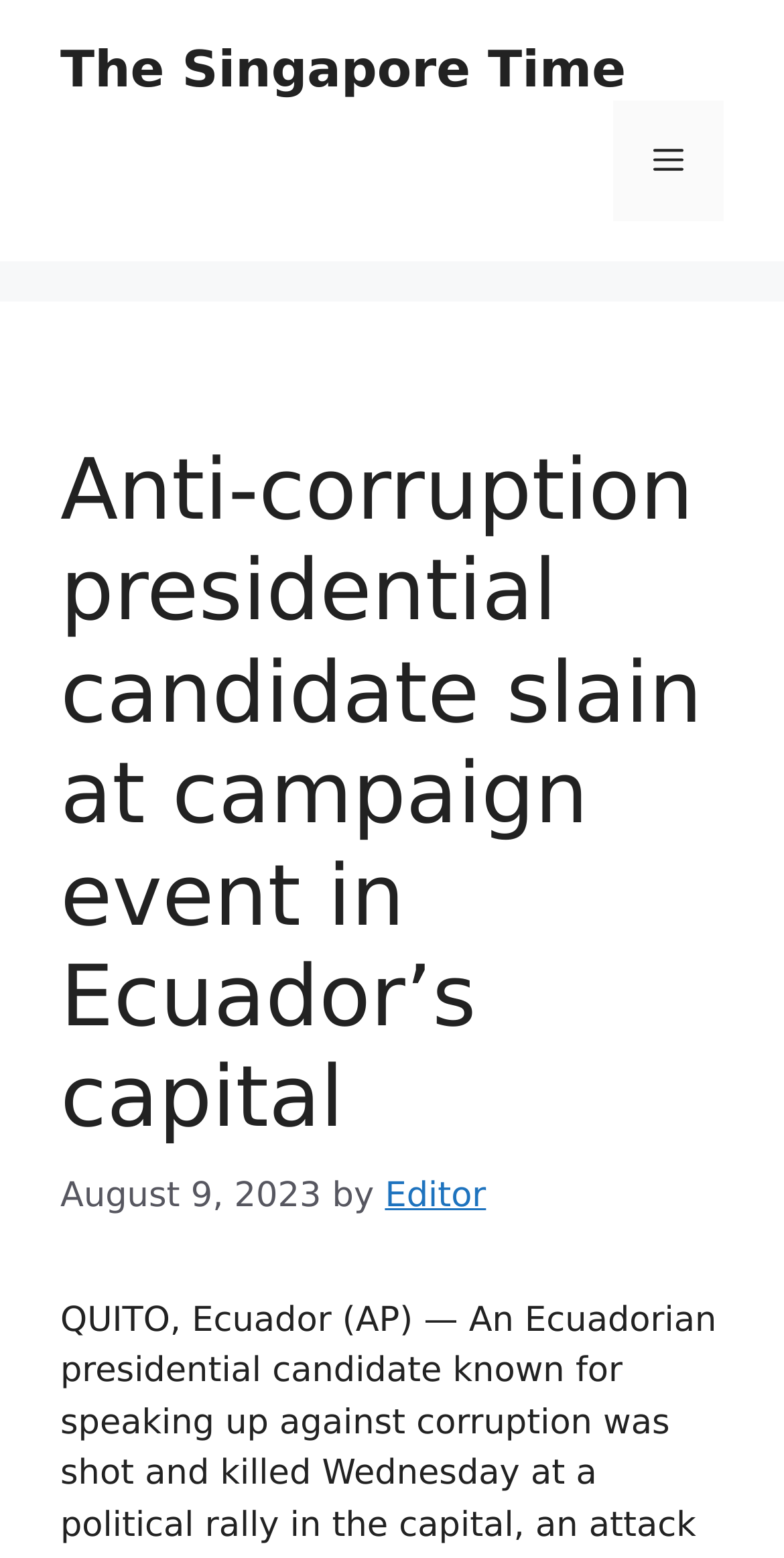Determine the bounding box coordinates for the HTML element mentioned in the following description: "Editor". The coordinates should be a list of four floats ranging from 0 to 1, represented as [left, top, right, bottom].

[0.491, 0.755, 0.62, 0.781]